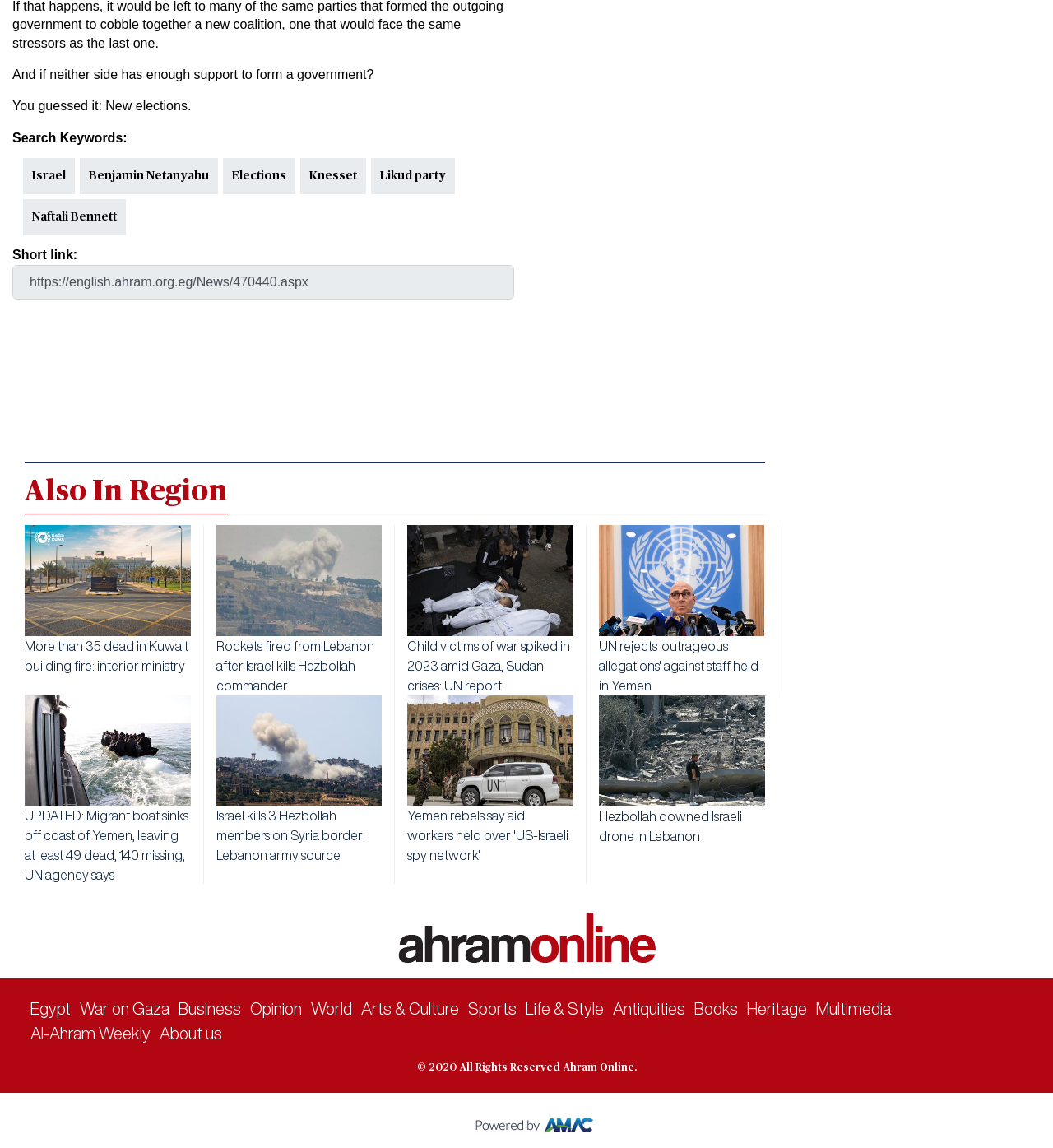Find and specify the bounding box coordinates that correspond to the clickable region for the instruction: "Read the article about Rockets fired from Lebanon".

[0.205, 0.557, 0.355, 0.603]